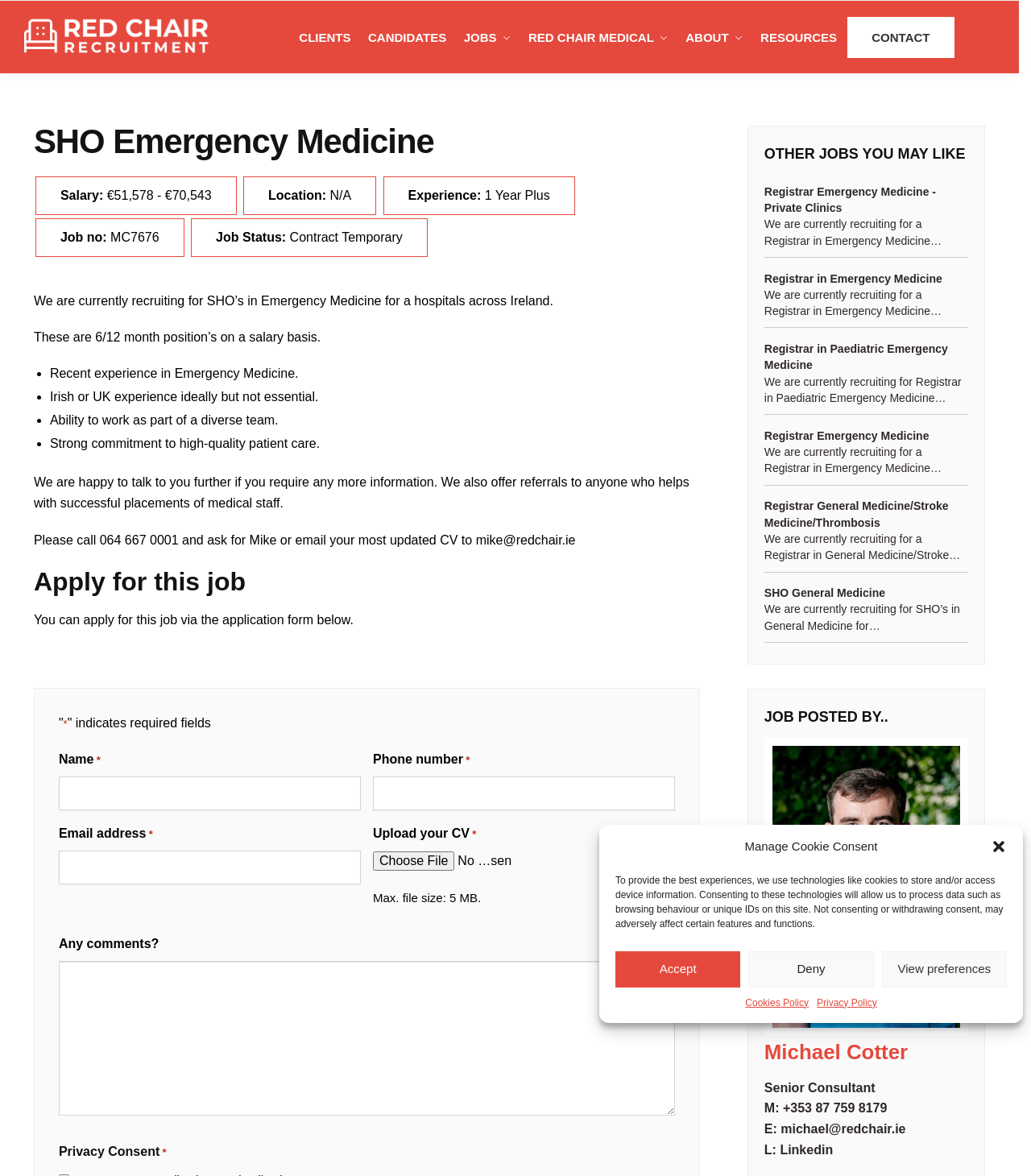Kindly provide the bounding box coordinates of the section you need to click on to fulfill the given instruction: "Click the 'Apply for this job' button".

[0.033, 0.481, 0.679, 0.508]